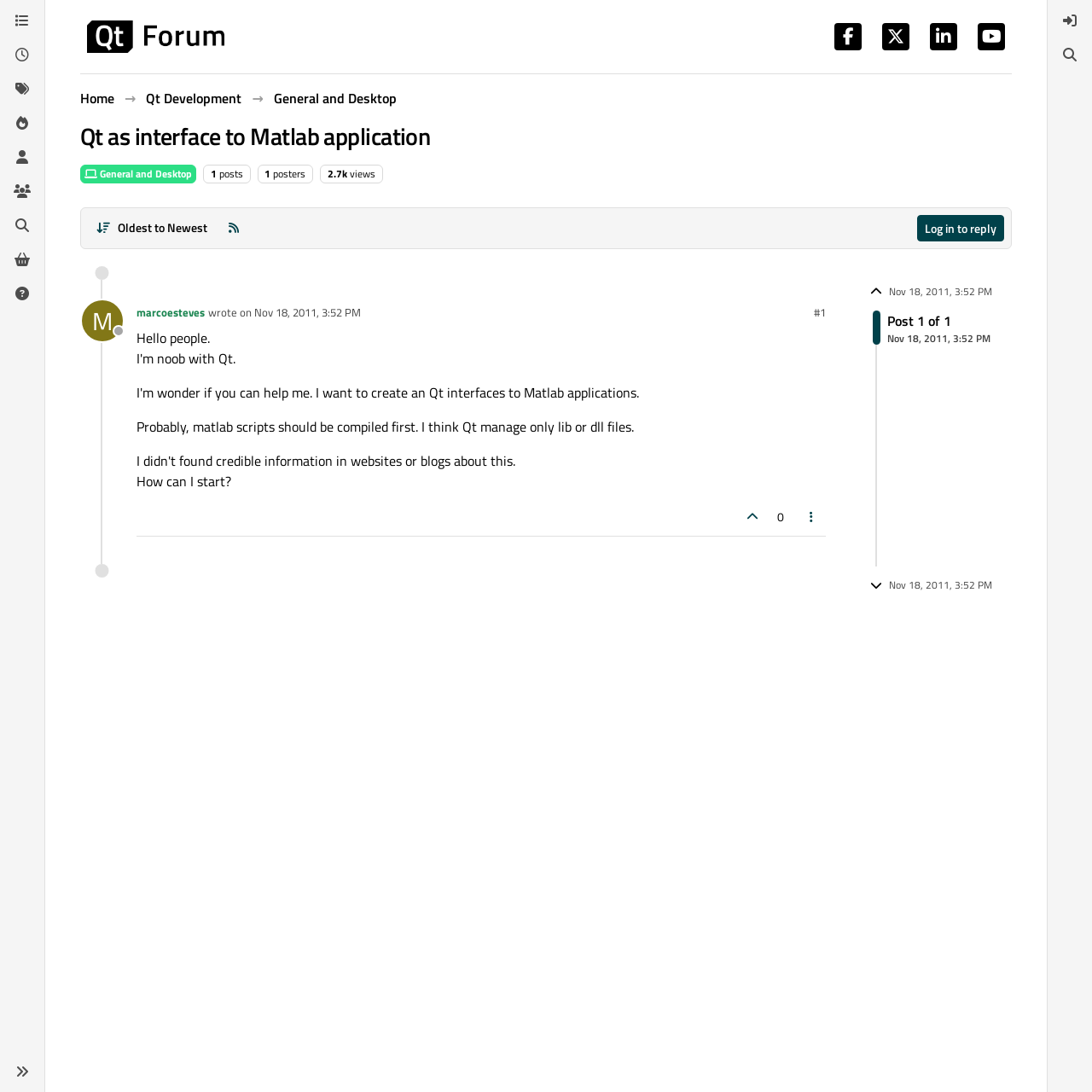Reply to the question with a brief word or phrase: What is the name of the forum?

Qt Forum